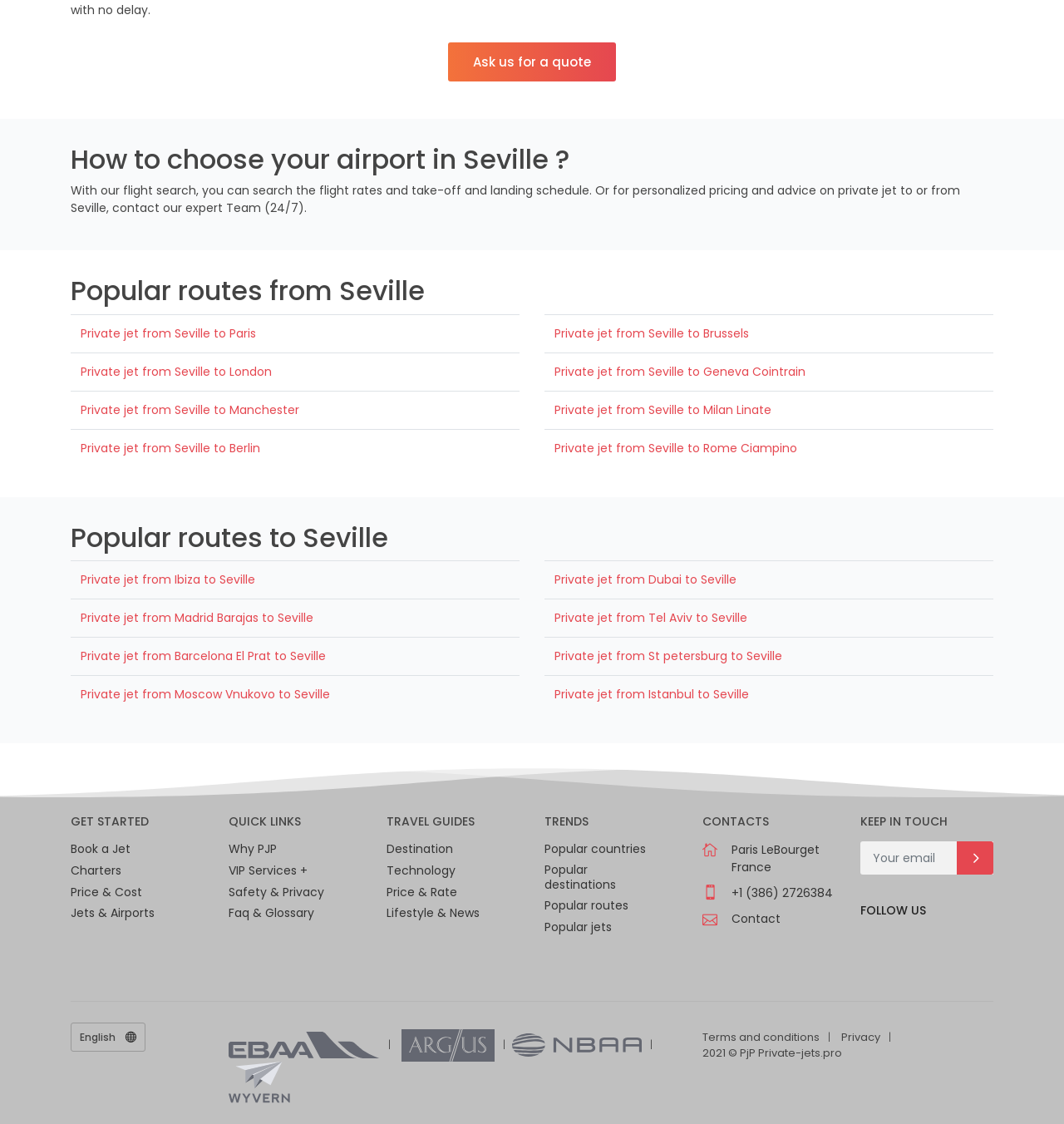Could you find the bounding box coordinates of the clickable area to complete this instruction: "Learn about private jet from Ibiza to Seville"?

[0.076, 0.508, 0.24, 0.523]